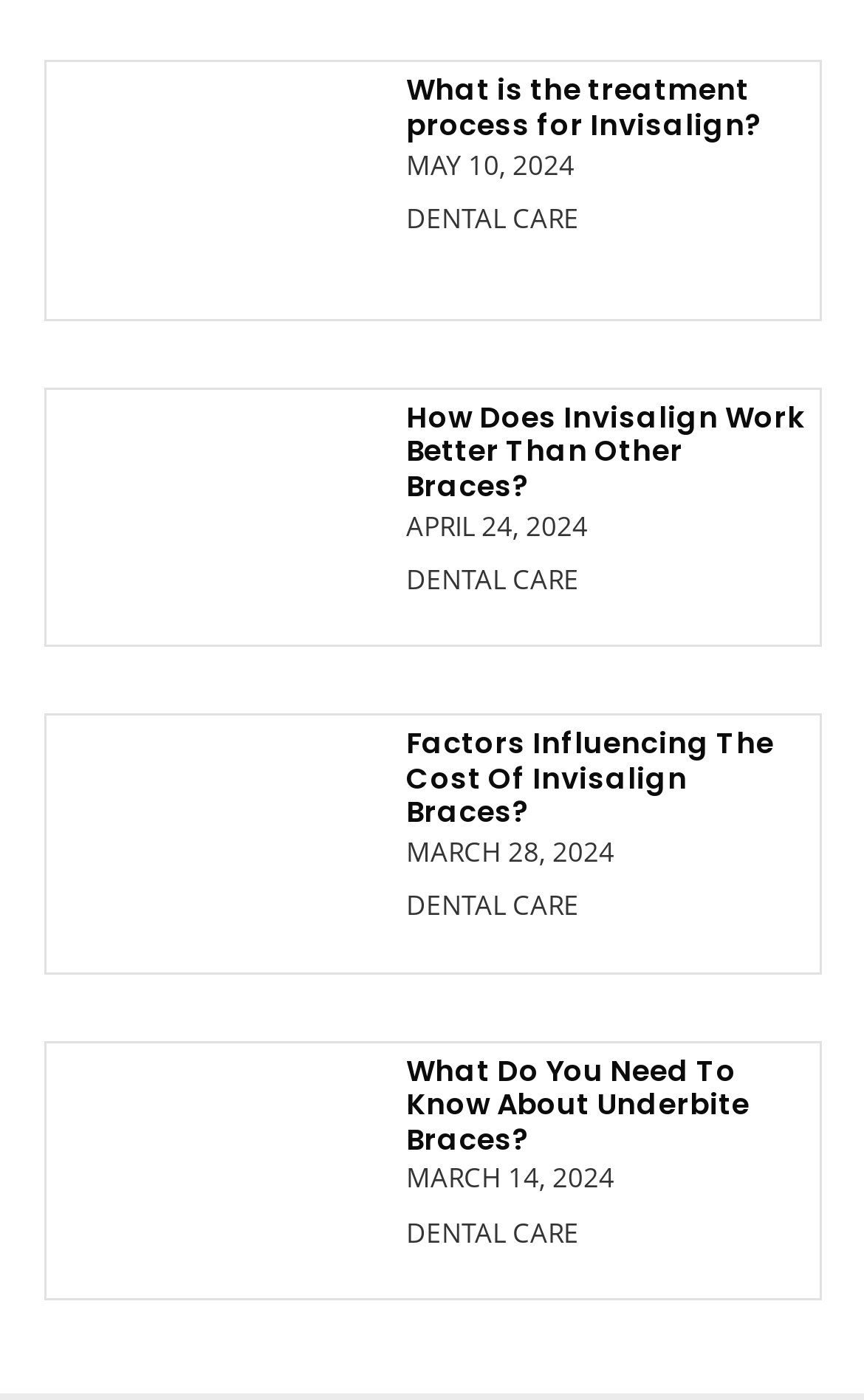Using the element description: "alt="recent"", determine the bounding box coordinates. The coordinates should be in the format [left, top, right, bottom], with values between 0 and 1.

[0.053, 0.589, 0.419, 0.616]